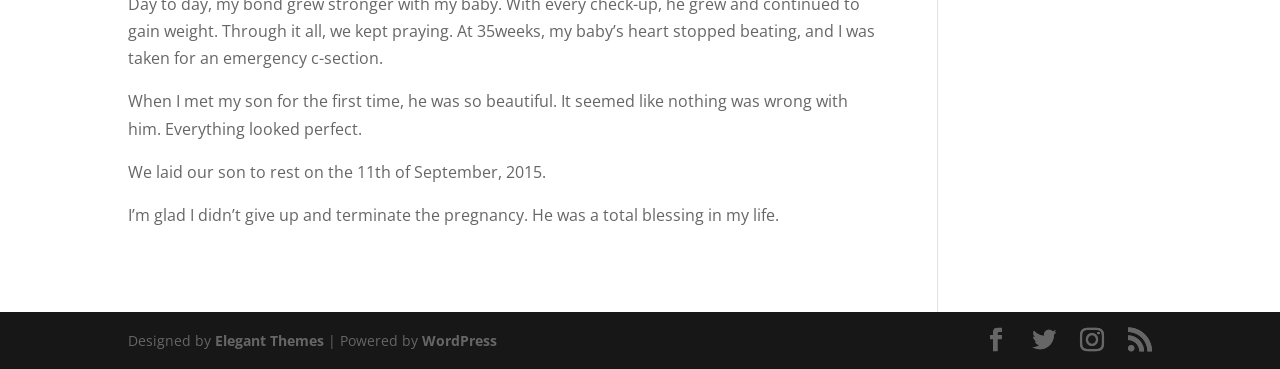Based on the visual content of the image, answer the question thoroughly: What is the tone of the author's writing?

The author's writing tone is emotional, as they share their personal experience of meeting their son for the first time and the emotions that followed, including the sadness of losing him.